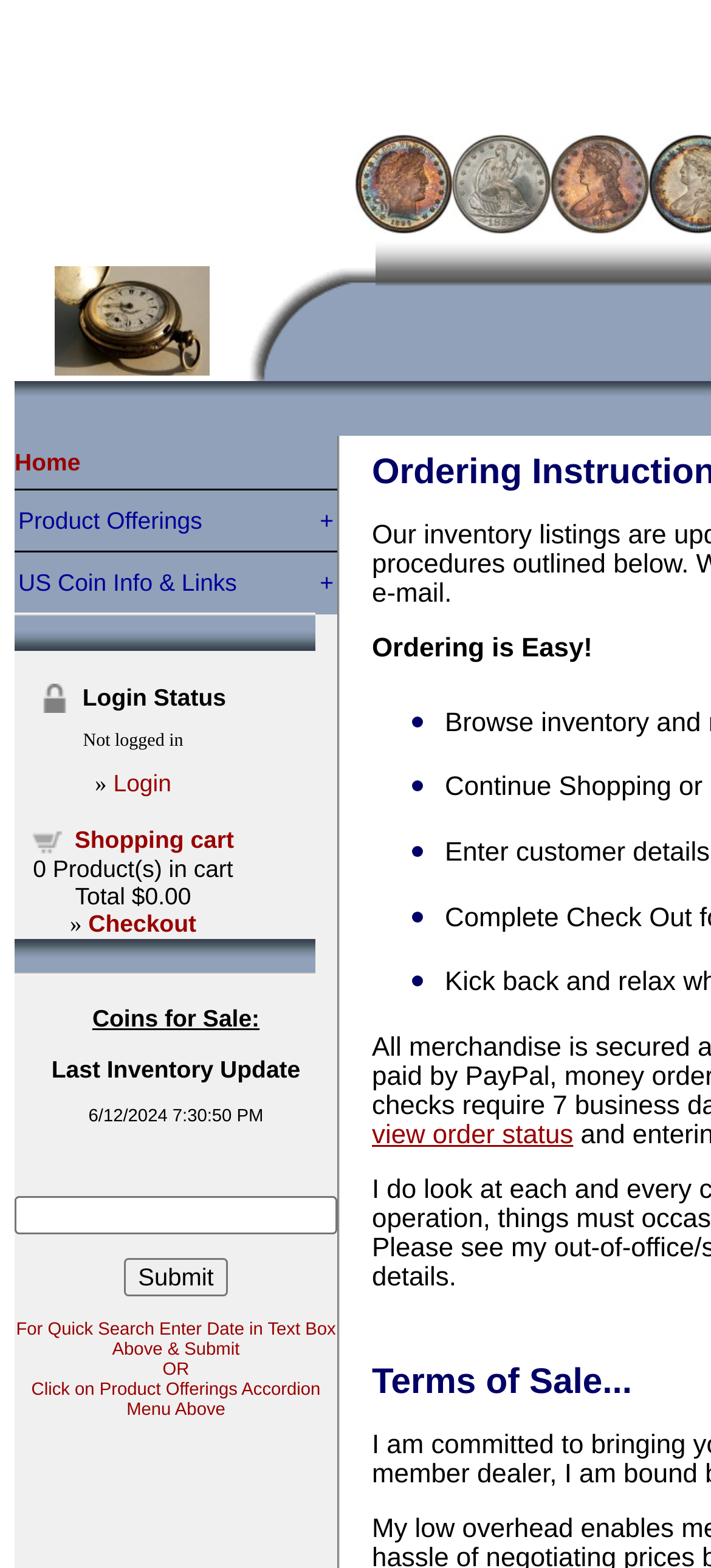Provide a comprehensive caption for the webpage.

This webpage is an online shopping cart checkout page. At the top, there are several small images, including a stop watch and a corner image, arranged horizontally. Below these images, there are three main sections. 

On the left side, there is a navigation menu with links to "Home", "Product Offerings", and "US Coin Info & Links". Below the navigation menu, there is a login status section, which indicates that the user is not logged in and provides a link to log in. 

In the middle section, there is a shopping cart summary, which shows that there are 0 products in the cart and the total cost is $0.00. There is also a link to checkout. 

On the right side, there is a section with a heading "Coins for Sale" and a static text indicating the last inventory update date and time. Below this section, there is a text box for quick search, a submit button, and a set of instructions on how to use the quick search feature. 

Additionally, there are several list markers and a link to view order status at the bottom of the page. Finally, there is a static text "Terms of Sale..." at the very bottom of the page.